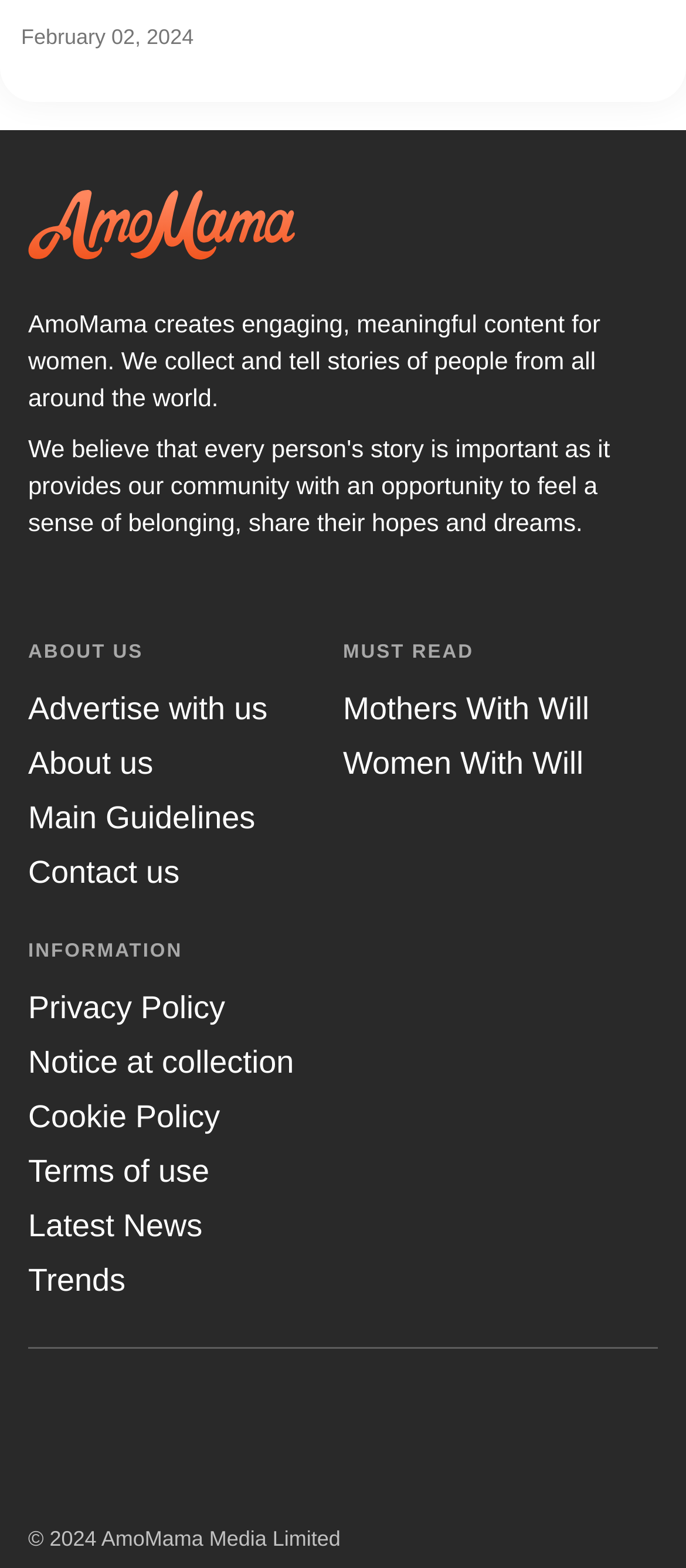What is the name of the website?
Please provide a single word or phrase answer based on the image.

AmoMama